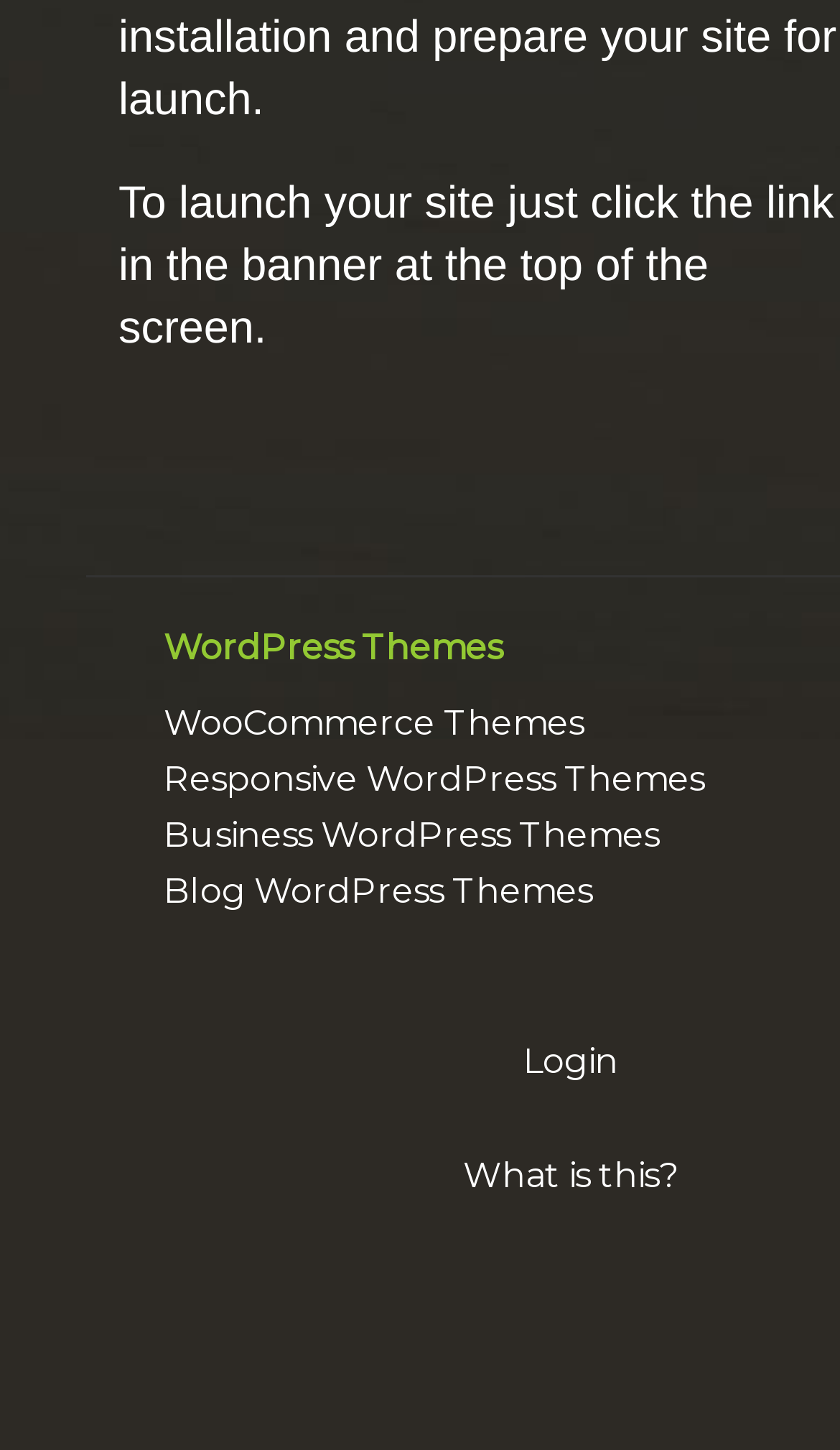Please reply to the following question with a single word or a short phrase:
How many theme categories are listed?

5